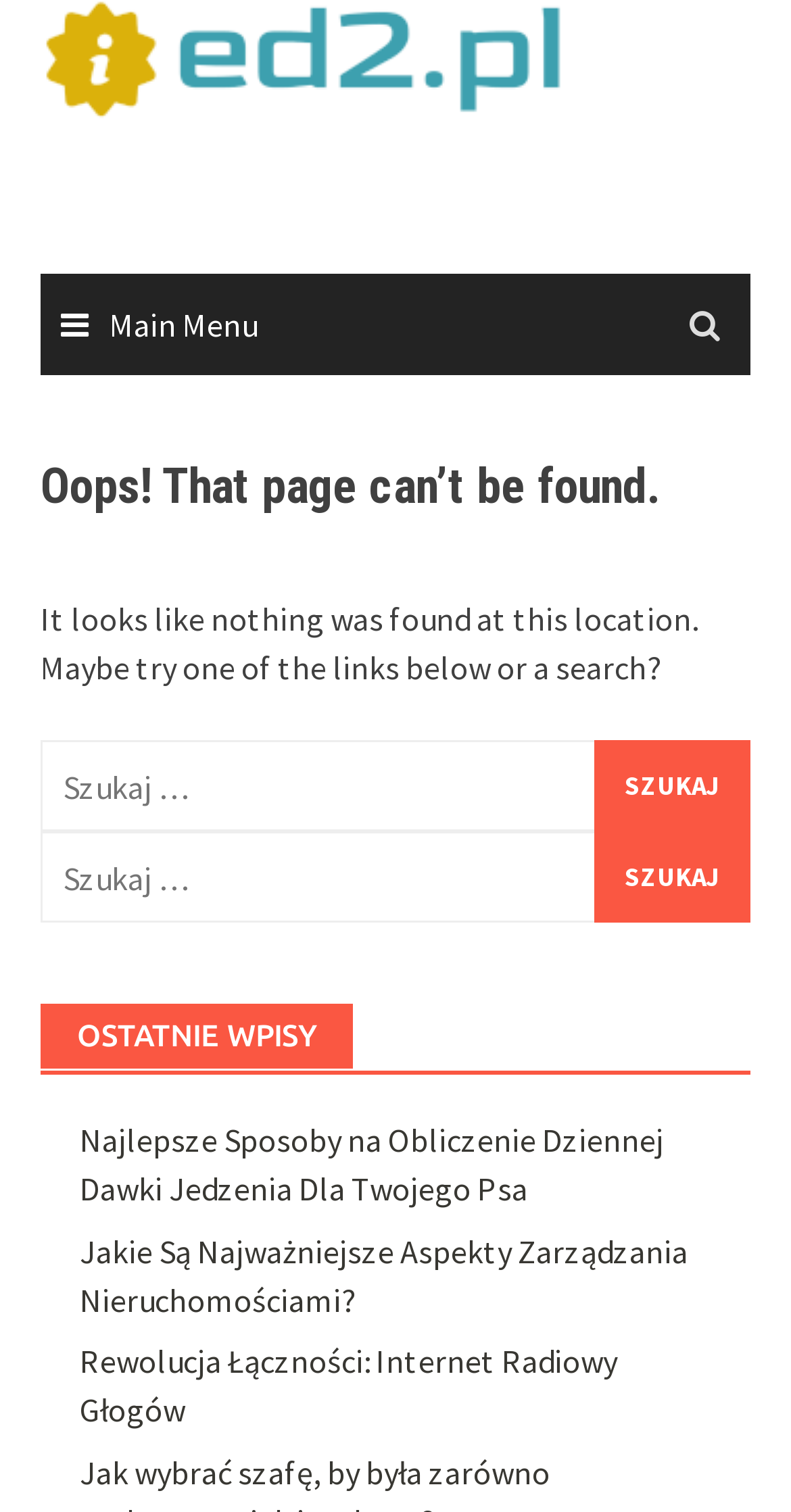Is there a main menu on the page?
Answer the question with a thorough and detailed explanation.

There is a link with the text ' Main Menu' on the page, indicating that there is a main menu available.